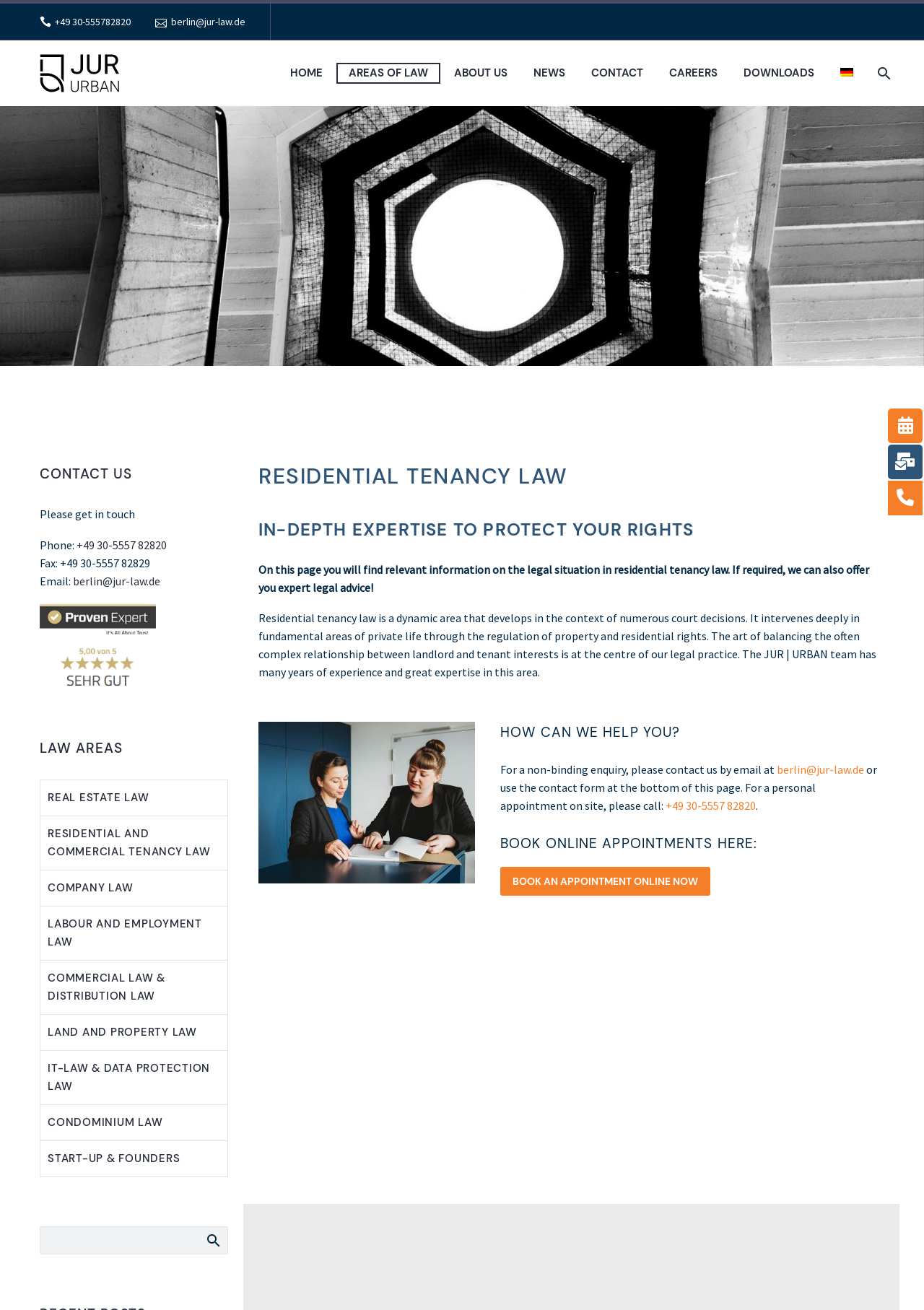Locate the bounding box of the UI element defined by this description: "Land and Property Law". The coordinates should be given as four float numbers between 0 and 1, formatted as [left, top, right, bottom].

[0.044, 0.775, 0.246, 0.802]